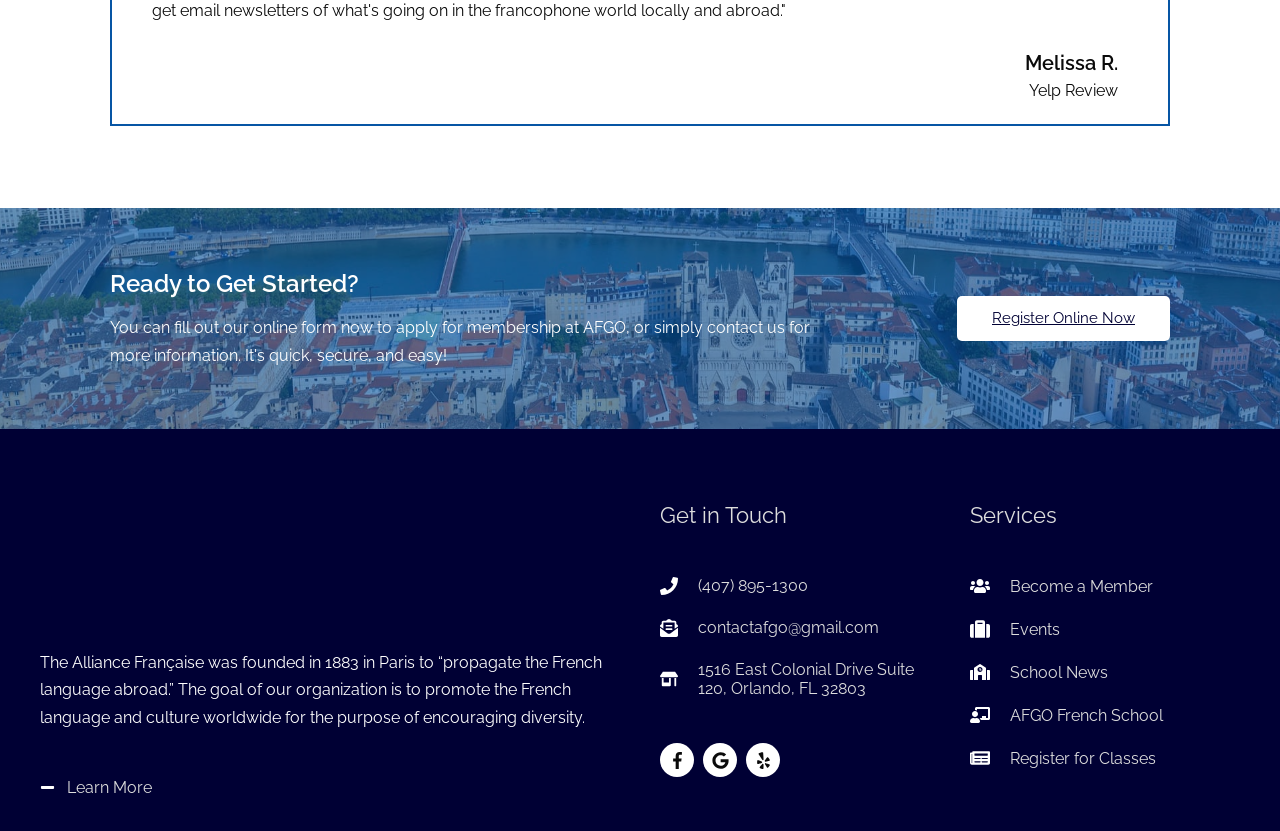Show the bounding box coordinates of the element that should be clicked to complete the task: "View the AFGO French School".

[0.789, 0.85, 0.909, 0.872]